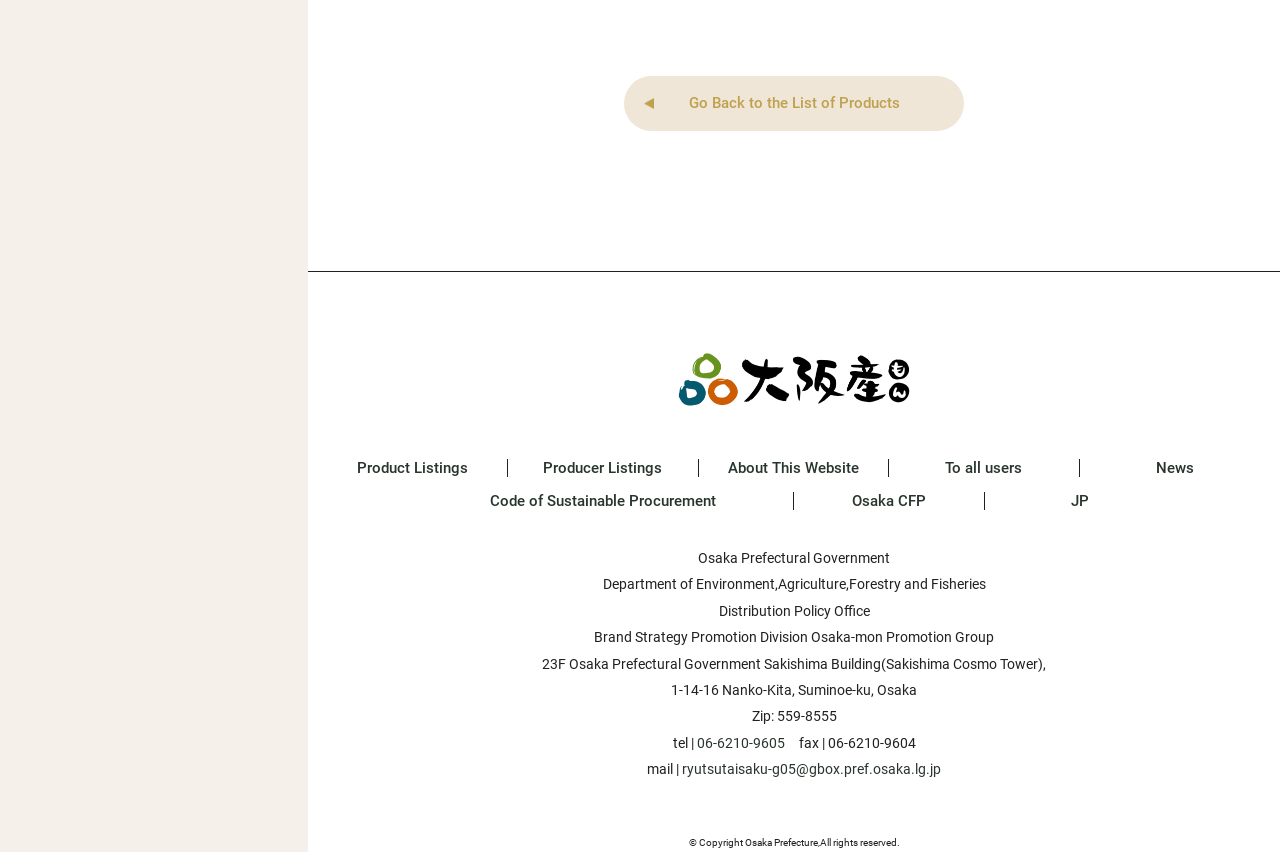Determine the bounding box coordinates of the region to click in order to accomplish the following instruction: "Access news". Provide the coordinates as four float numbers between 0 and 1, specifically [left, top, right, bottom].

[0.895, 0.539, 0.941, 0.56]